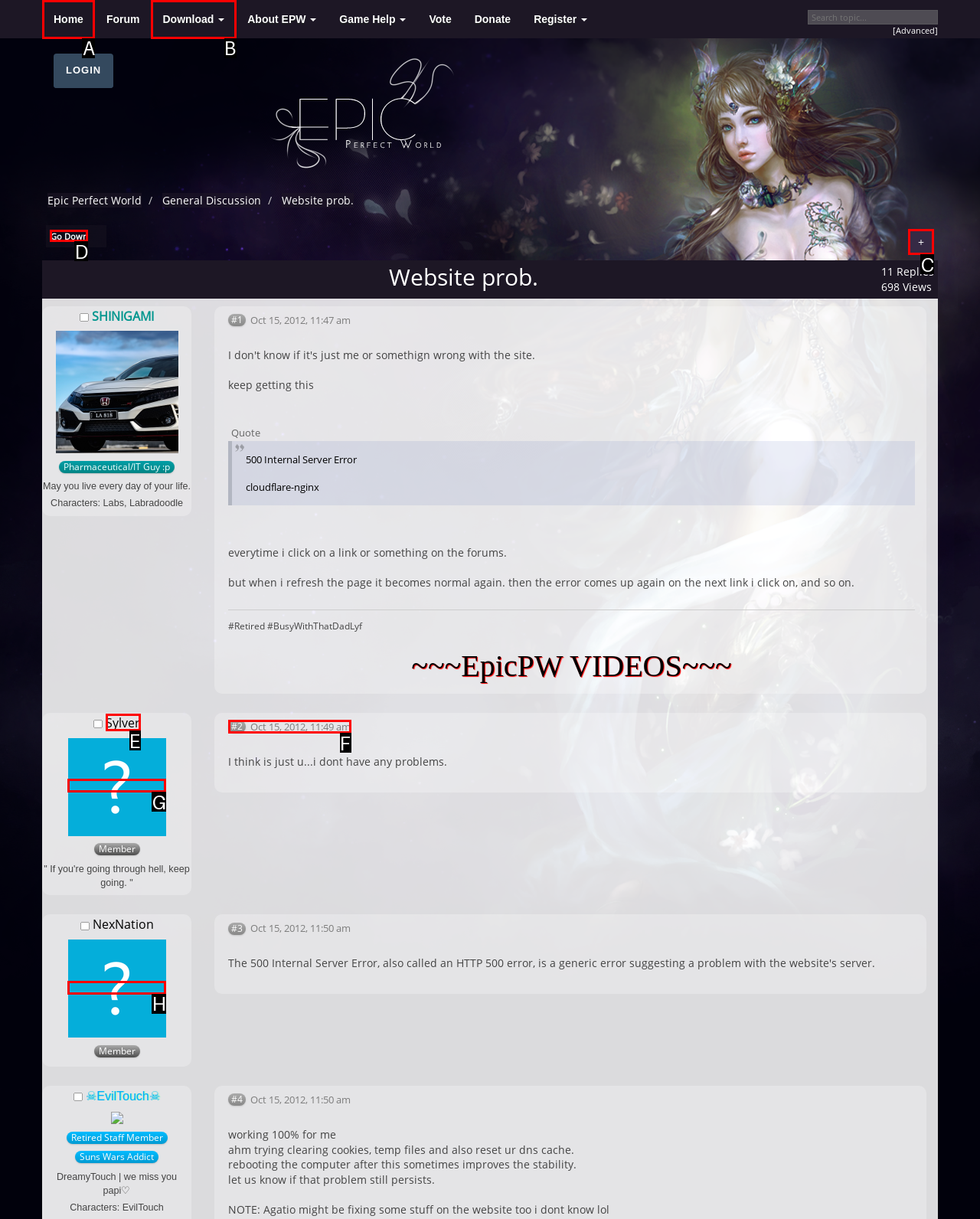Choose the letter of the option that needs to be clicked to perform the task: Click on the '+' button. Answer with the letter.

C